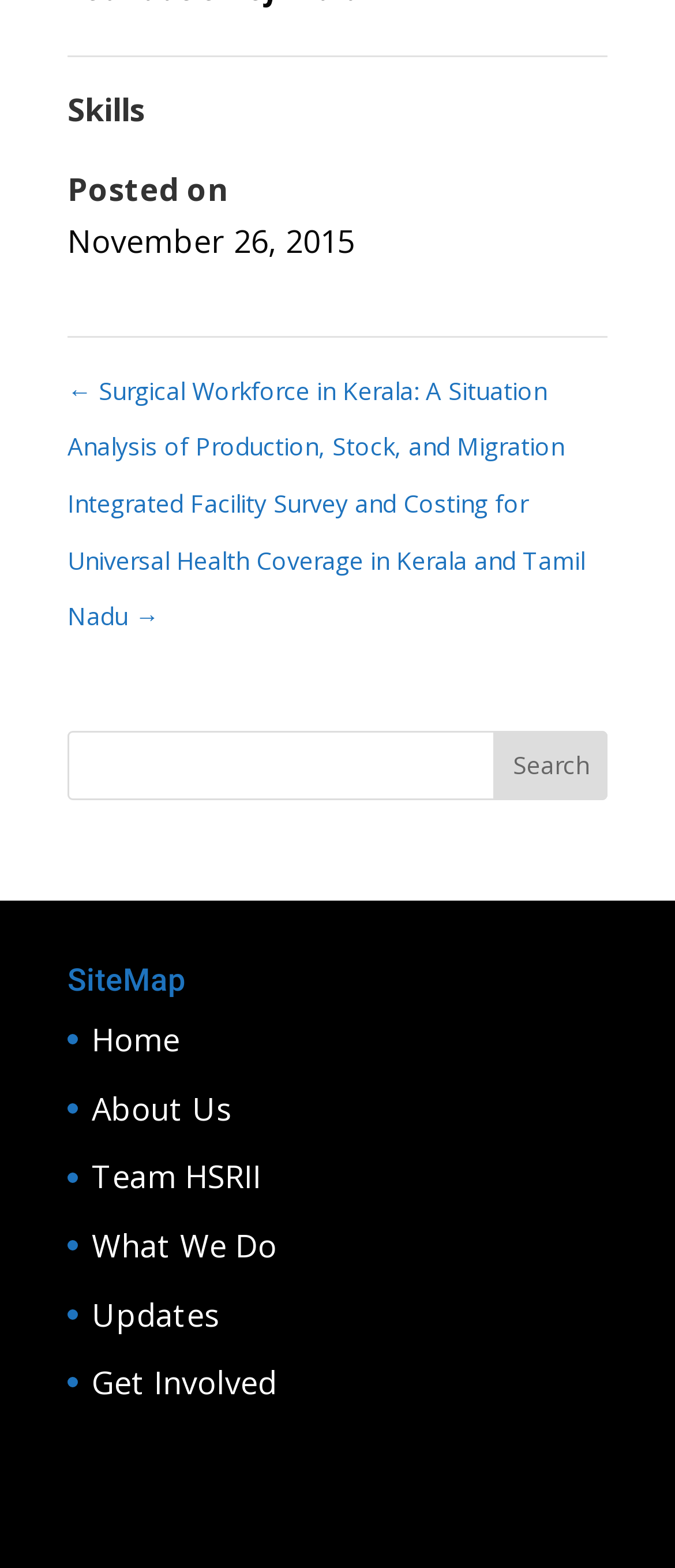Find the bounding box coordinates for the UI element whose description is: "Weird Proof". The coordinates should be four float numbers between 0 and 1, in the format [left, top, right, bottom].

None